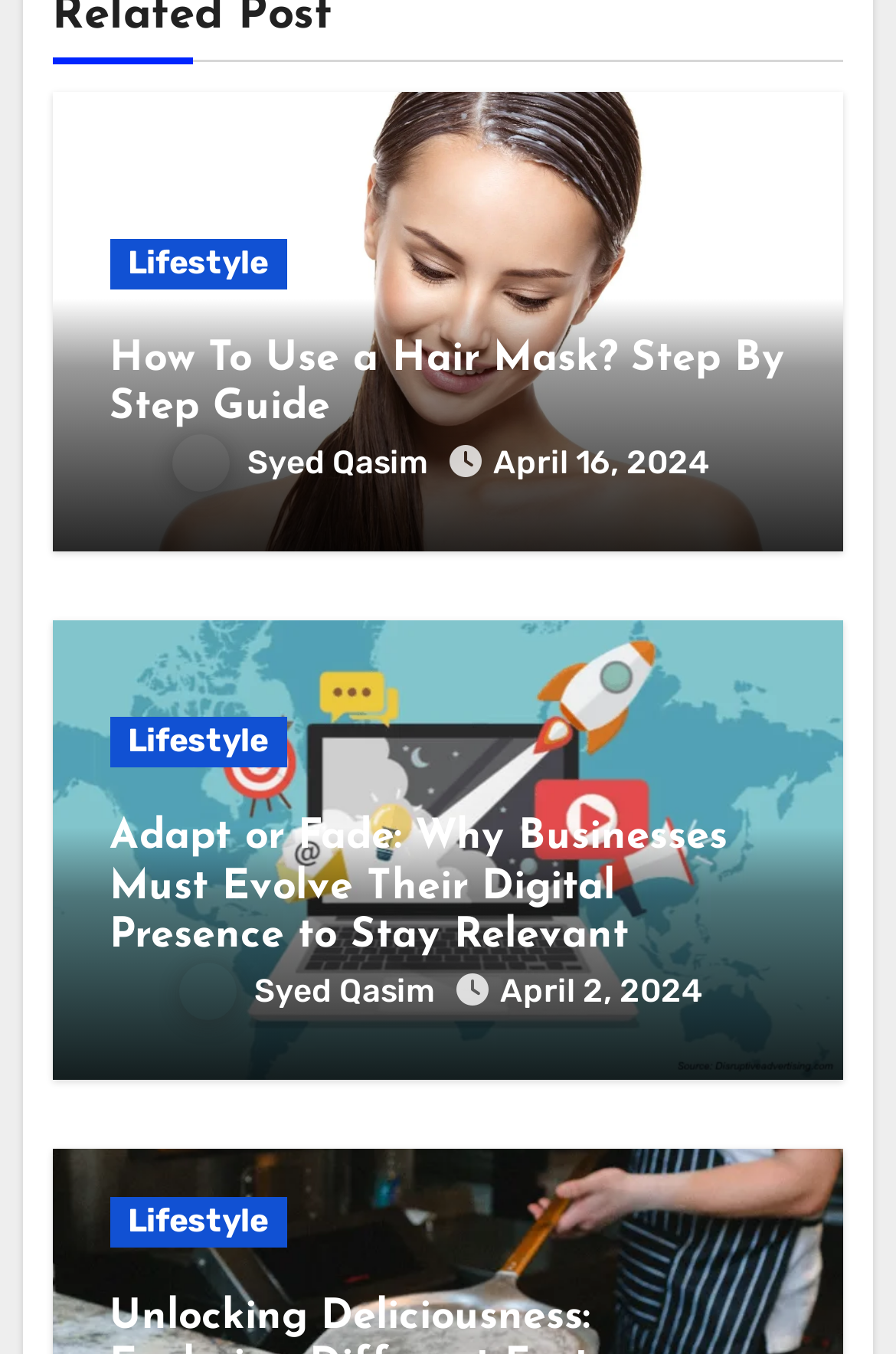What is the position of the second article on the webpage?
By examining the image, provide a one-word or phrase answer.

Below the first article